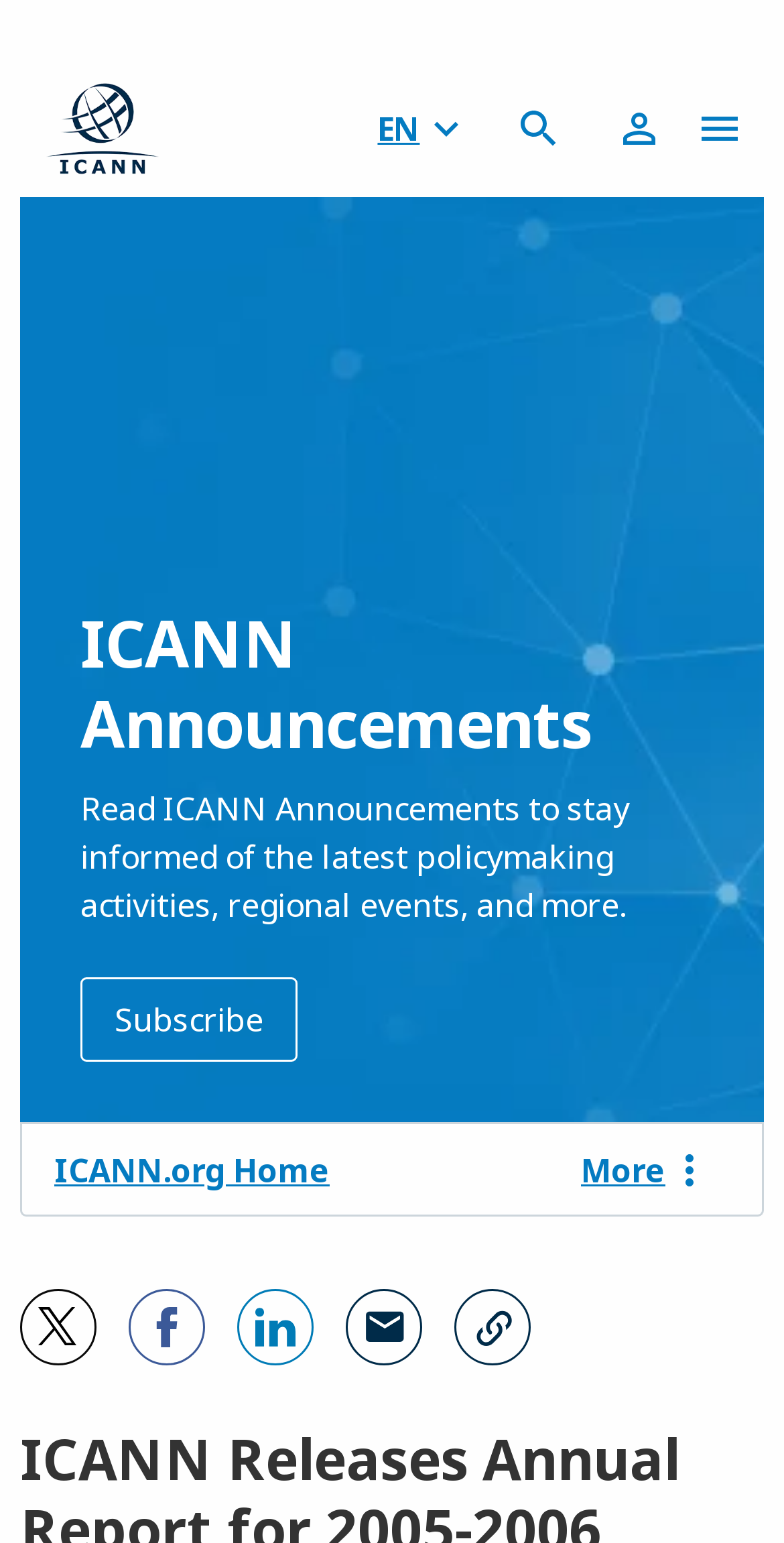Pinpoint the bounding box coordinates of the clickable element to carry out the following instruction: "Get help."

[0.077, 0.179, 0.274, 0.204]